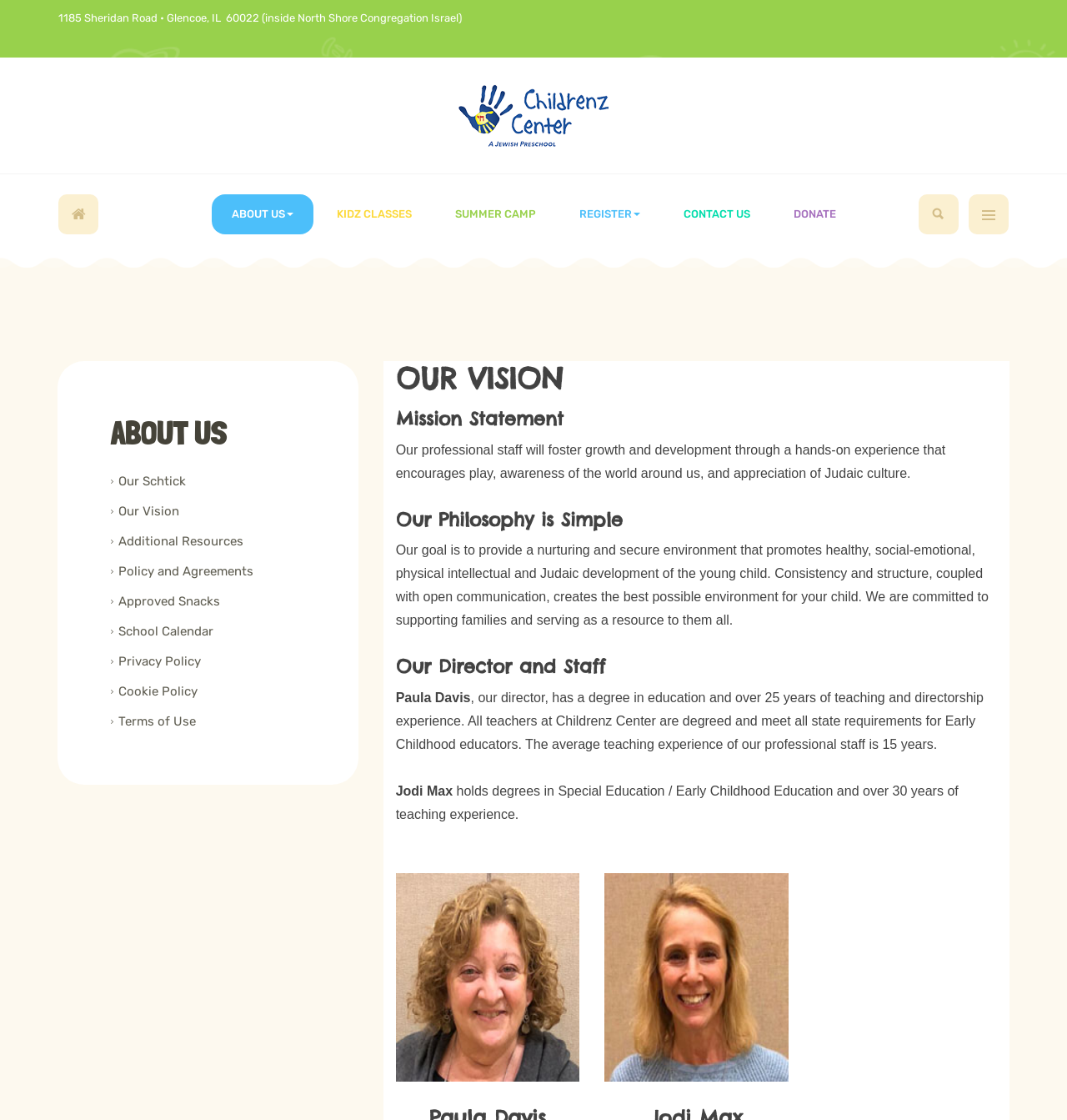Highlight the bounding box coordinates of the element you need to click to perform the following instruction: "Read about OUR VISION."

[0.371, 0.322, 0.934, 0.354]